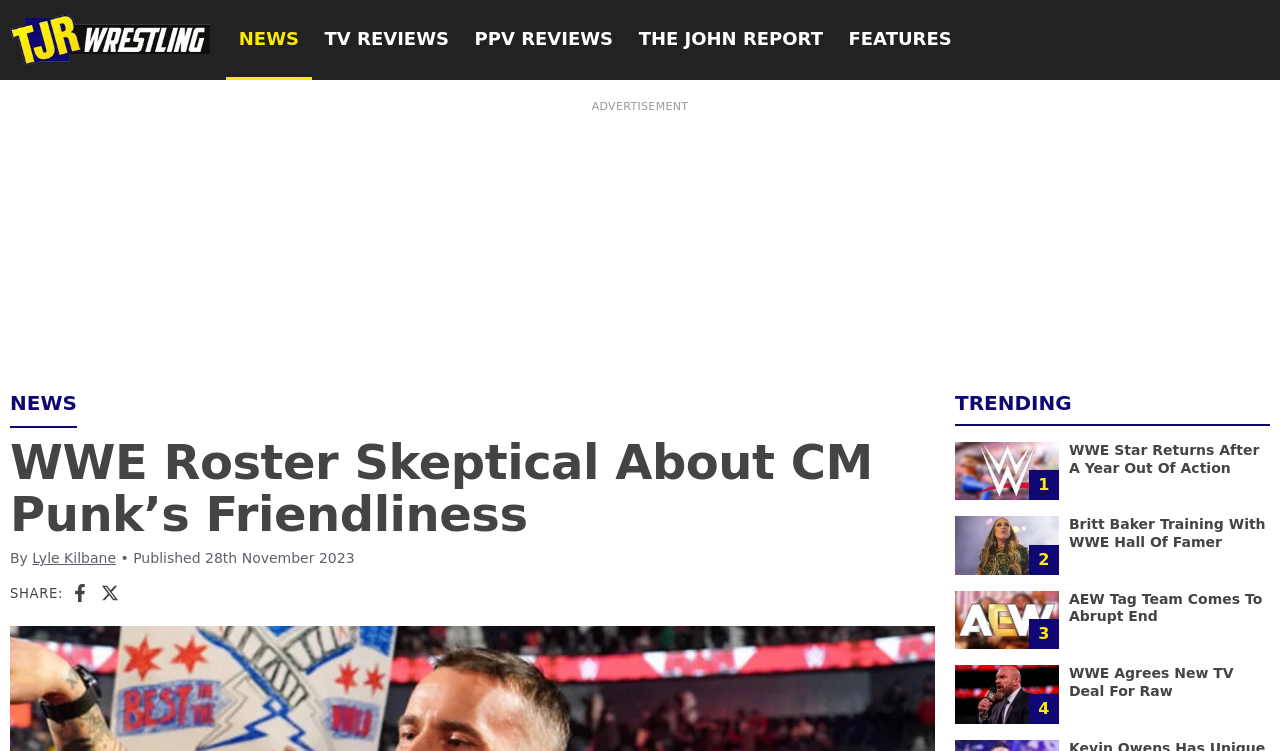Determine the bounding box coordinates for the region that must be clicked to execute the following instruction: "Share the article on Facebook".

[0.056, 0.776, 0.07, 0.801]